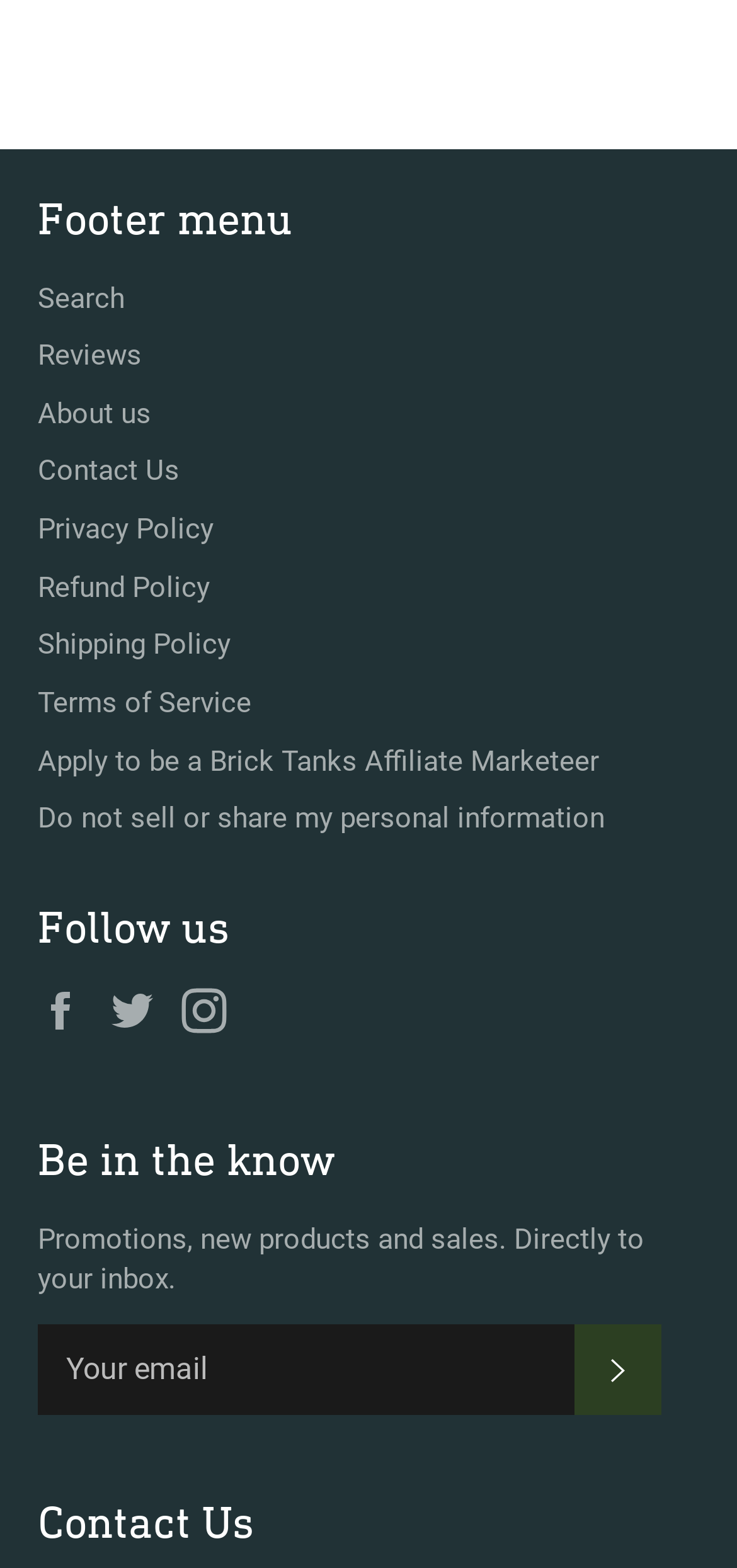Could you specify the bounding box coordinates for the clickable section to complete the following instruction: "Follow on Facebook"?

[0.051, 0.63, 0.138, 0.659]